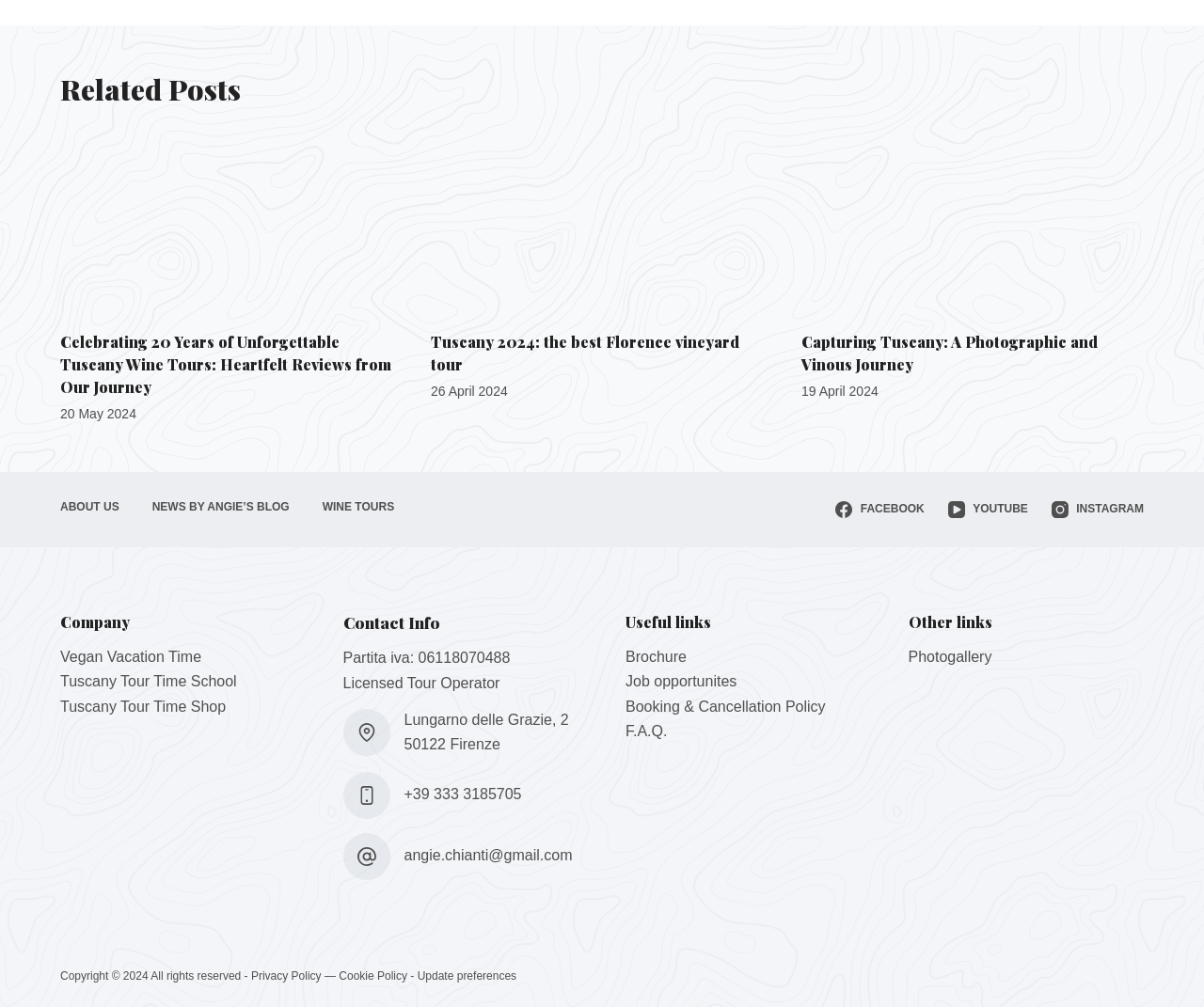Locate the bounding box coordinates of the region to be clicked to comply with the following instruction: "Contact via phone number +39 333 3185705". The coordinates must be four float numbers between 0 and 1, in the form [left, top, right, bottom].

[0.336, 0.781, 0.433, 0.797]